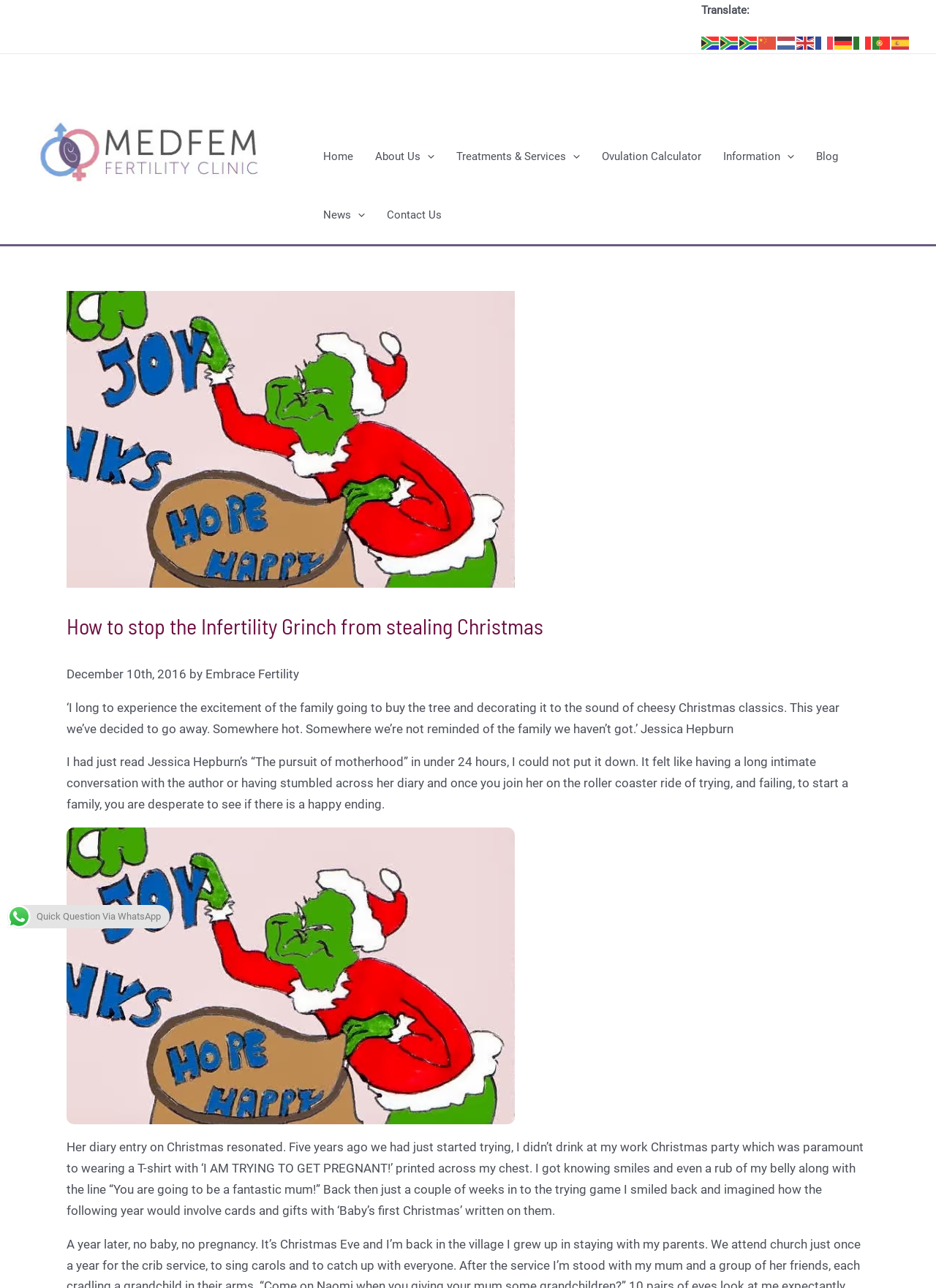Mark the bounding box of the element that matches the following description: "Information".

[0.761, 0.099, 0.86, 0.144]